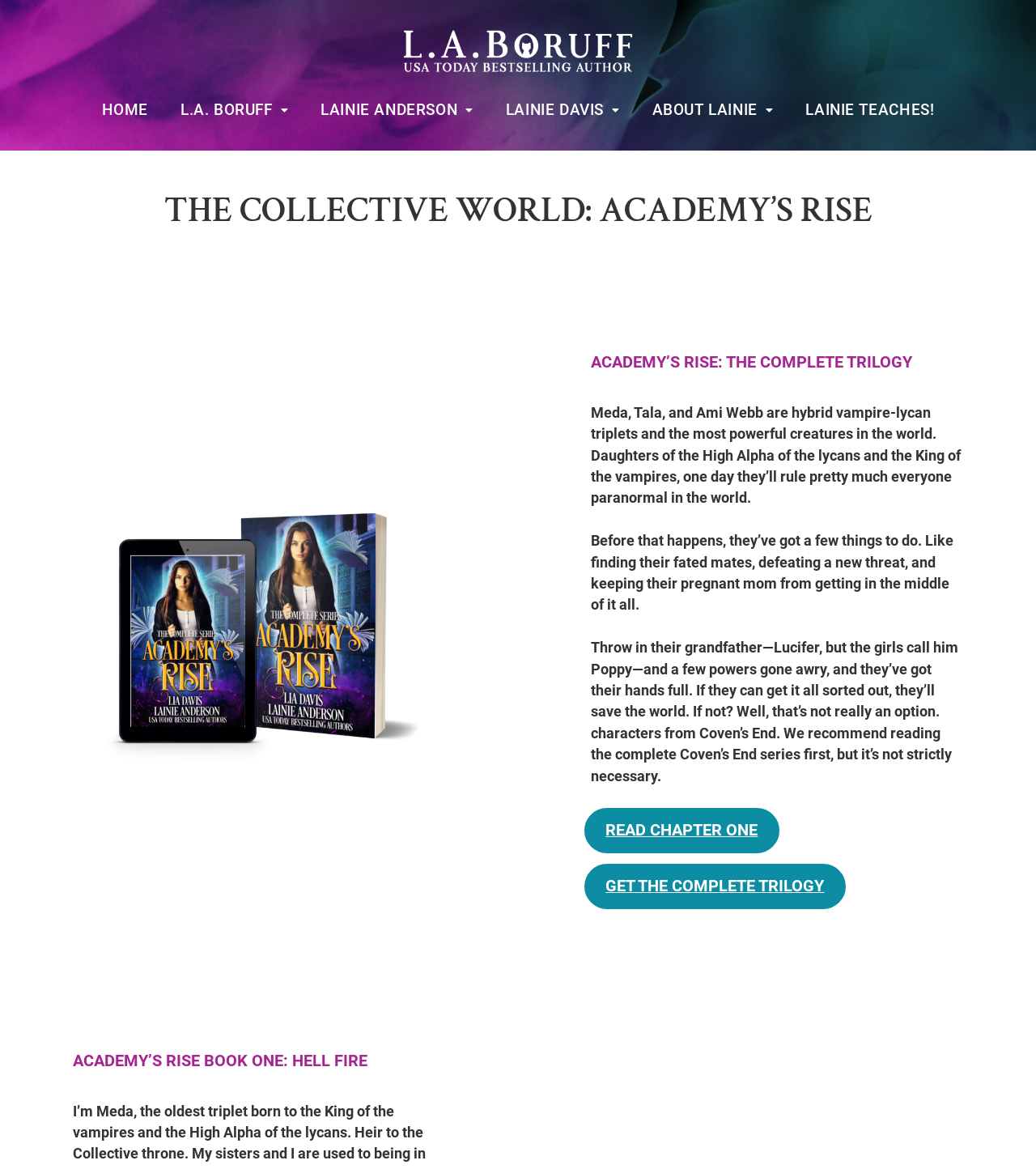What is recommended to read before ACADEMY'S RISE?
Provide a one-word or short-phrase answer based on the image.

Coven's End series